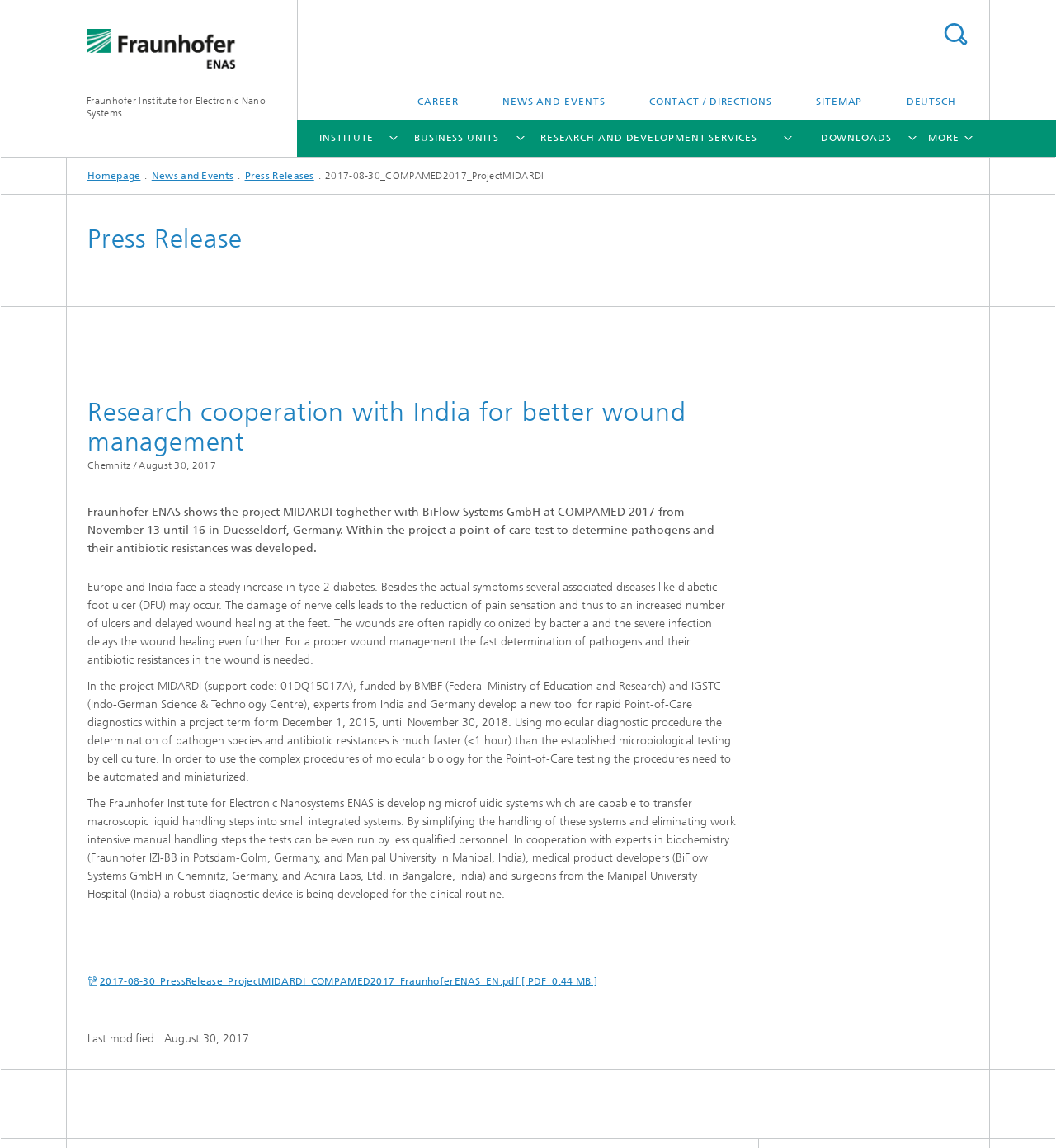What is the purpose of the 'SEARCH' button?
Please use the visual content to give a single word or phrase answer.

To search